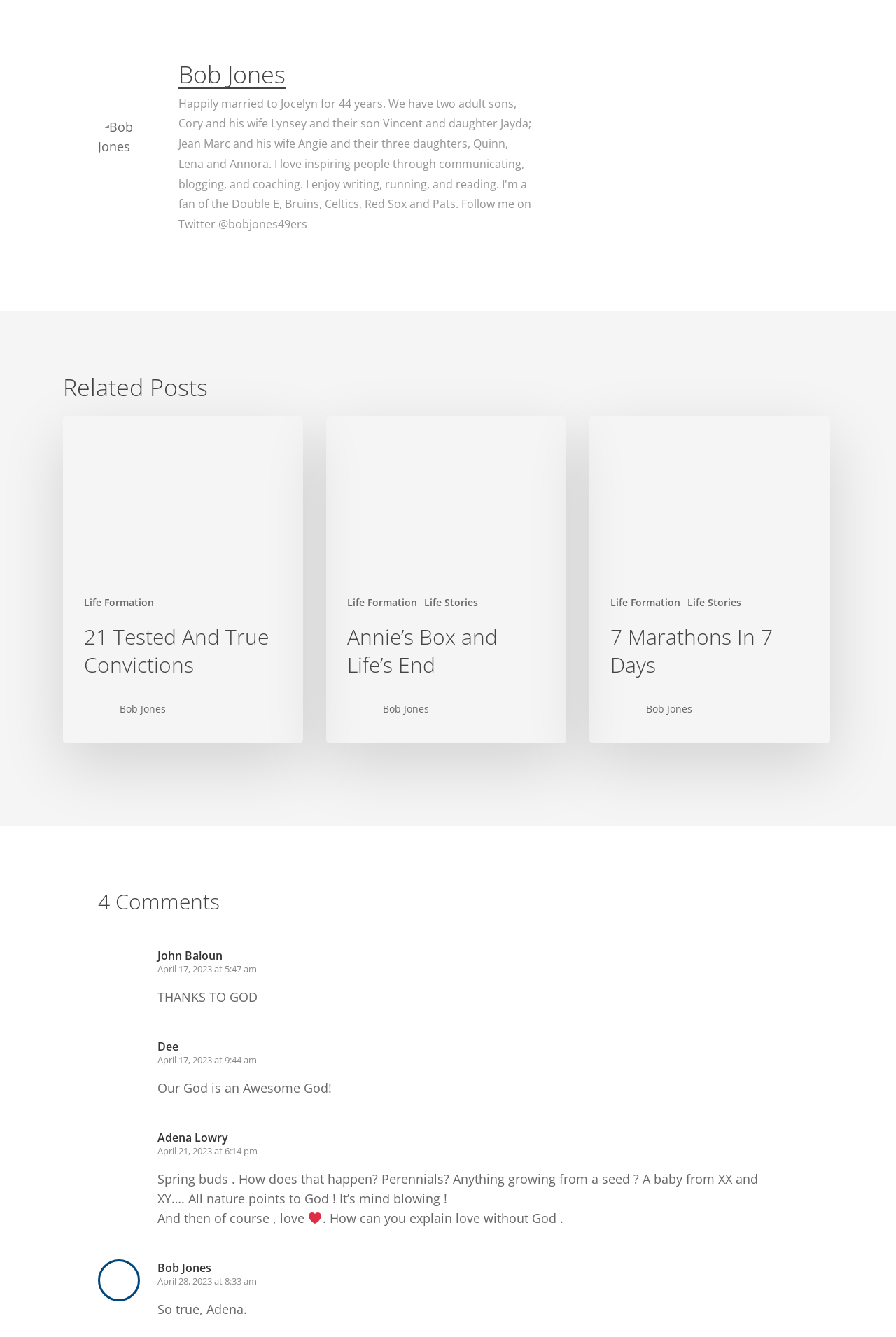Find and specify the bounding box coordinates that correspond to the clickable region for the instruction: "Read the comment by 'John Baloun'".

[0.176, 0.709, 0.248, 0.72]